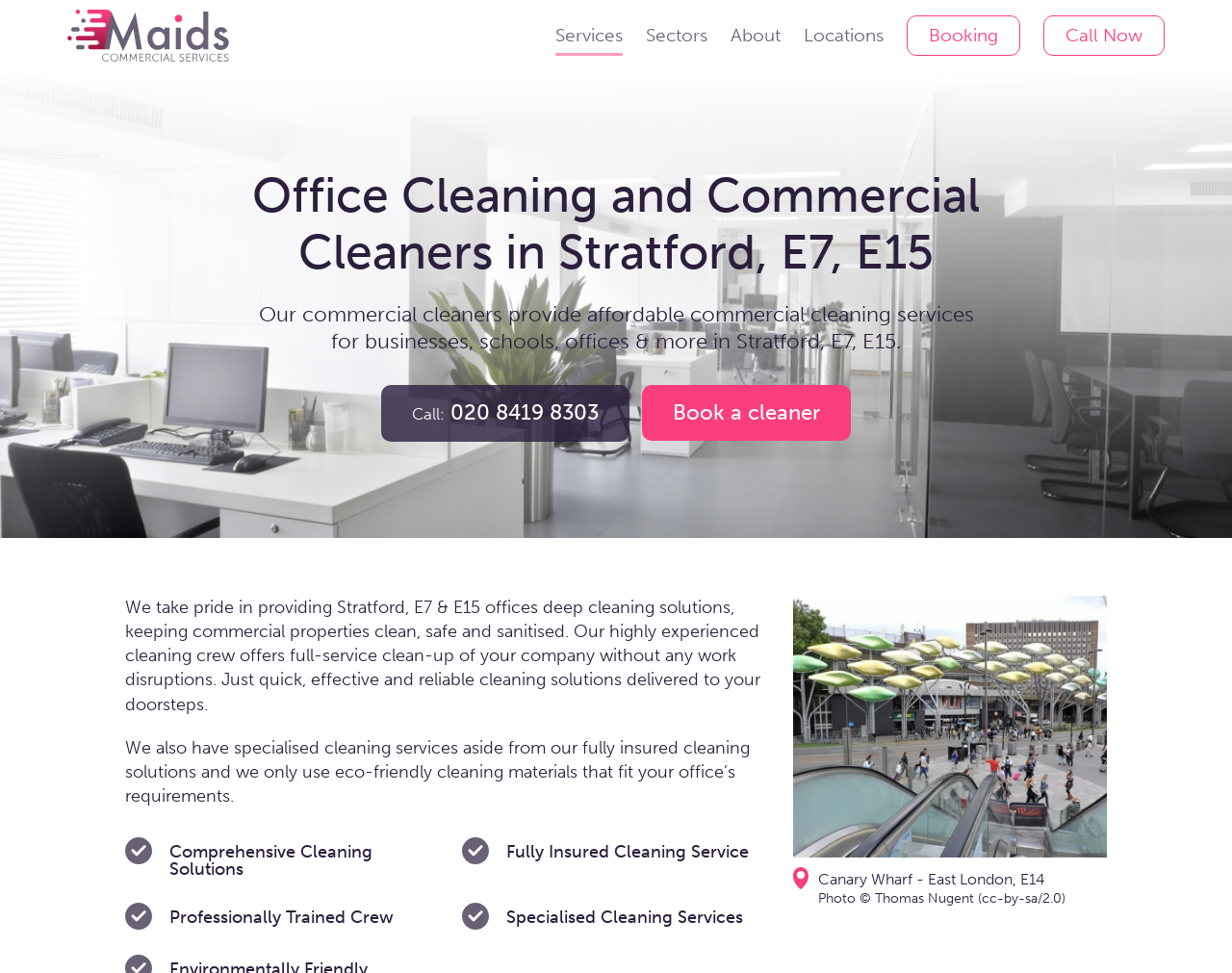Pinpoint the bounding box coordinates for the area that should be clicked to perform the following instruction: "Click on the 'Call Now' link".

[0.847, 0.016, 0.945, 0.057]